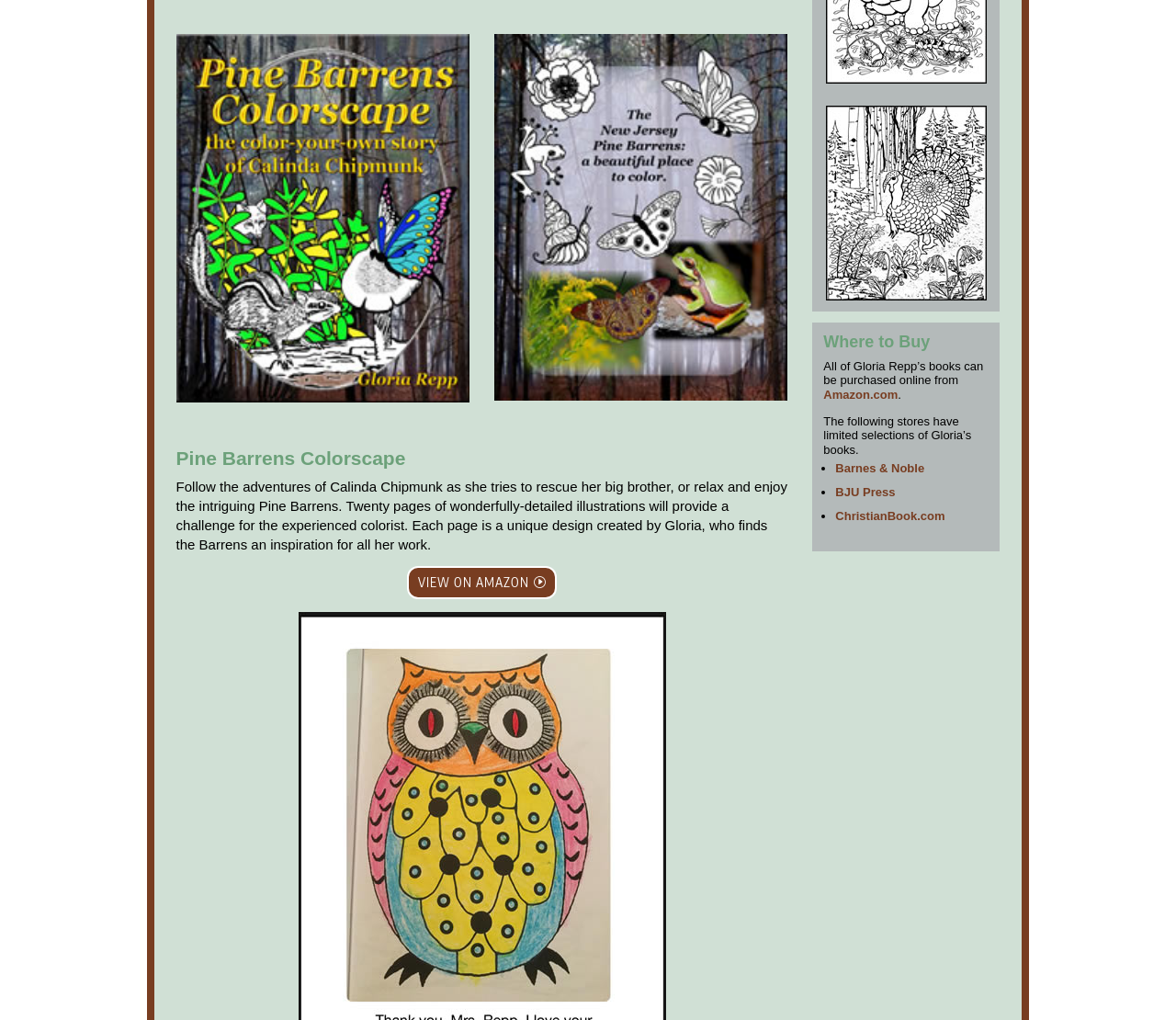Where can all of Gloria Repp's books be purchased online?
Please use the image to provide a one-word or short phrase answer.

Amazon.com